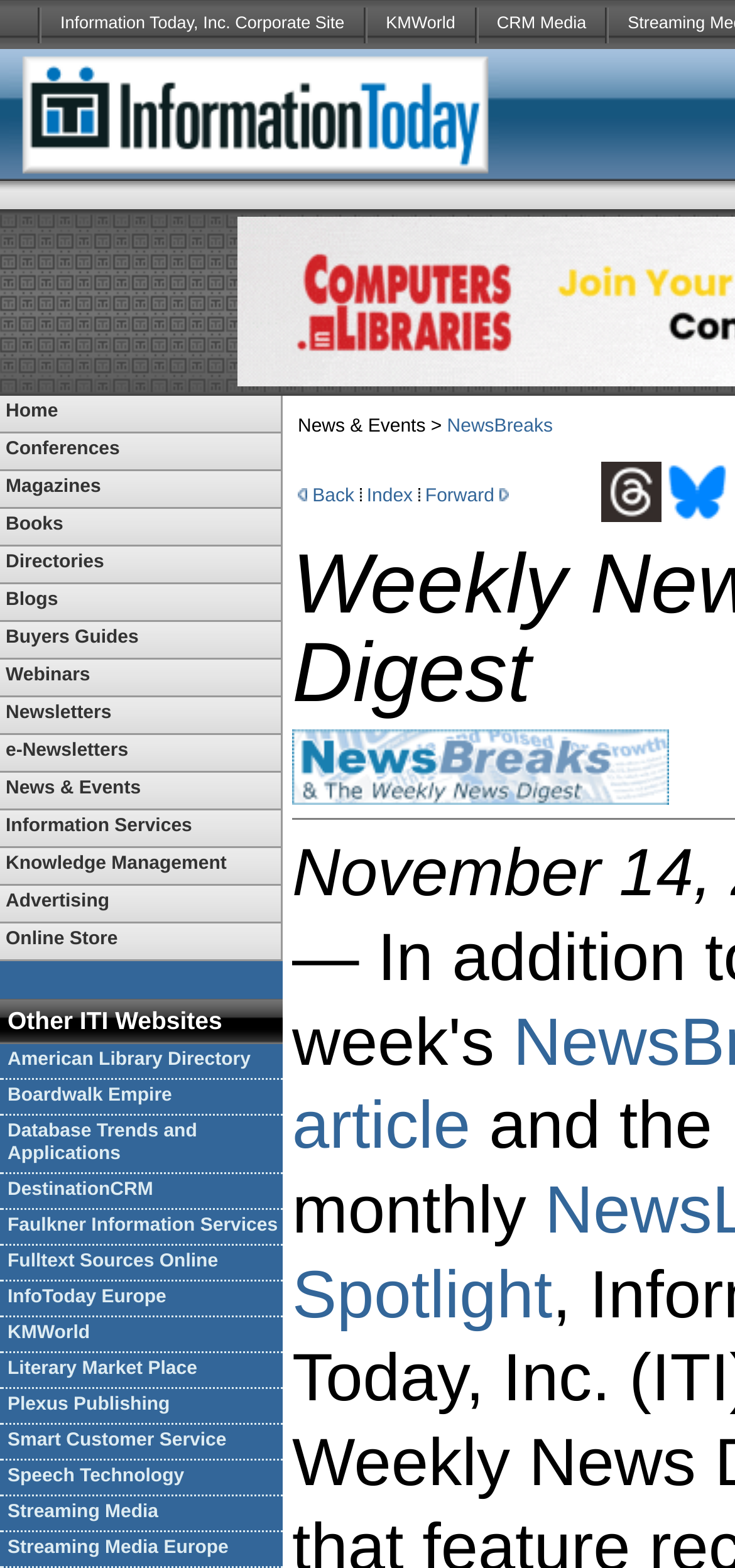What is the name of the section that lists news articles?
Using the details from the image, give an elaborate explanation to answer the question.

I looked at the middle section of the webpage and found a section titled 'News & Events > NewsBreaks' which lists news articles.